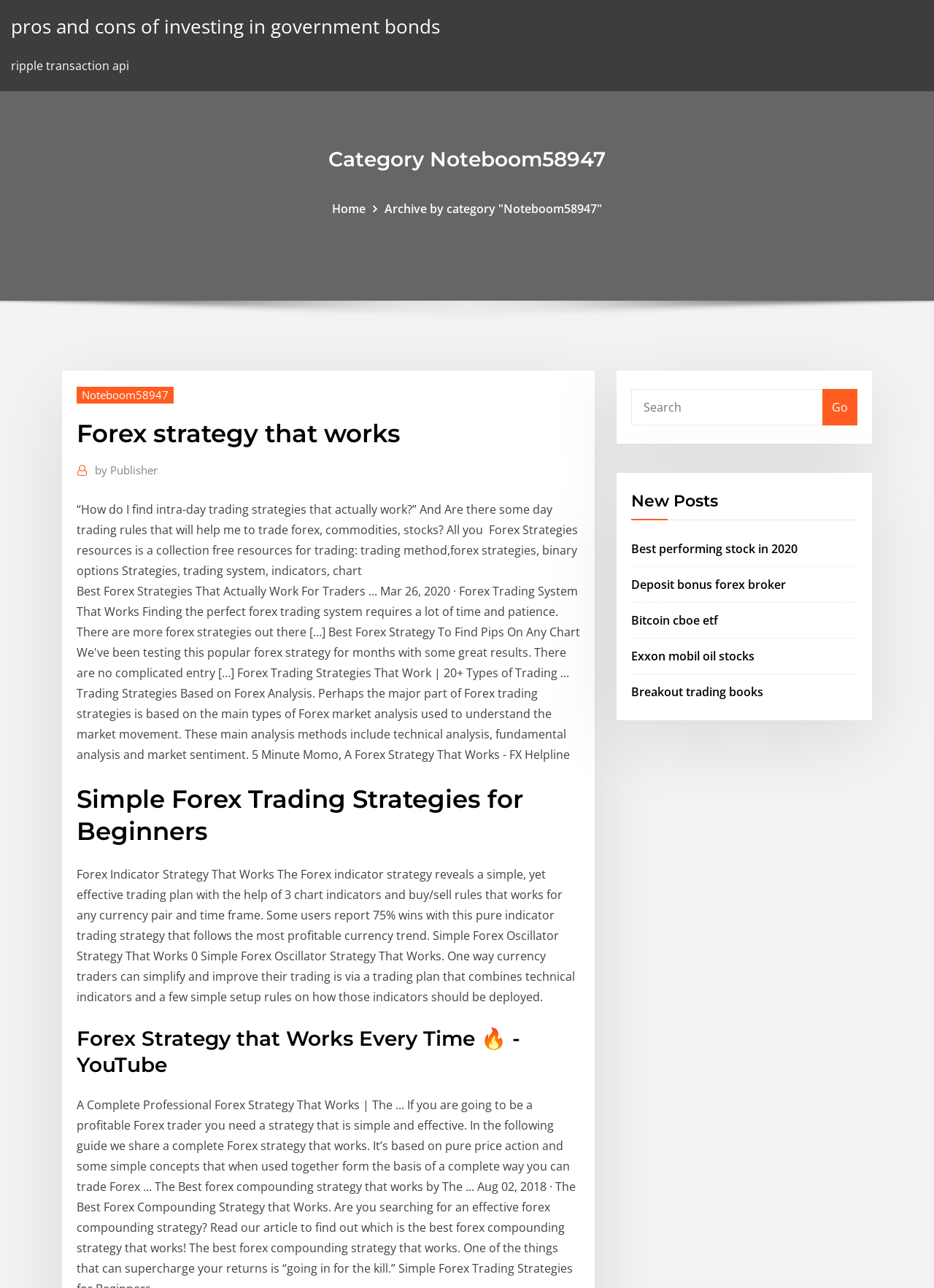Please study the image and answer the question comprehensively:
What is the purpose of the textbox?

I found a textbox element with the label 'Search' and a button element with the text 'Go' next to it, which implies that the purpose of the textbox is to input search queries and the button is to submit the search request.